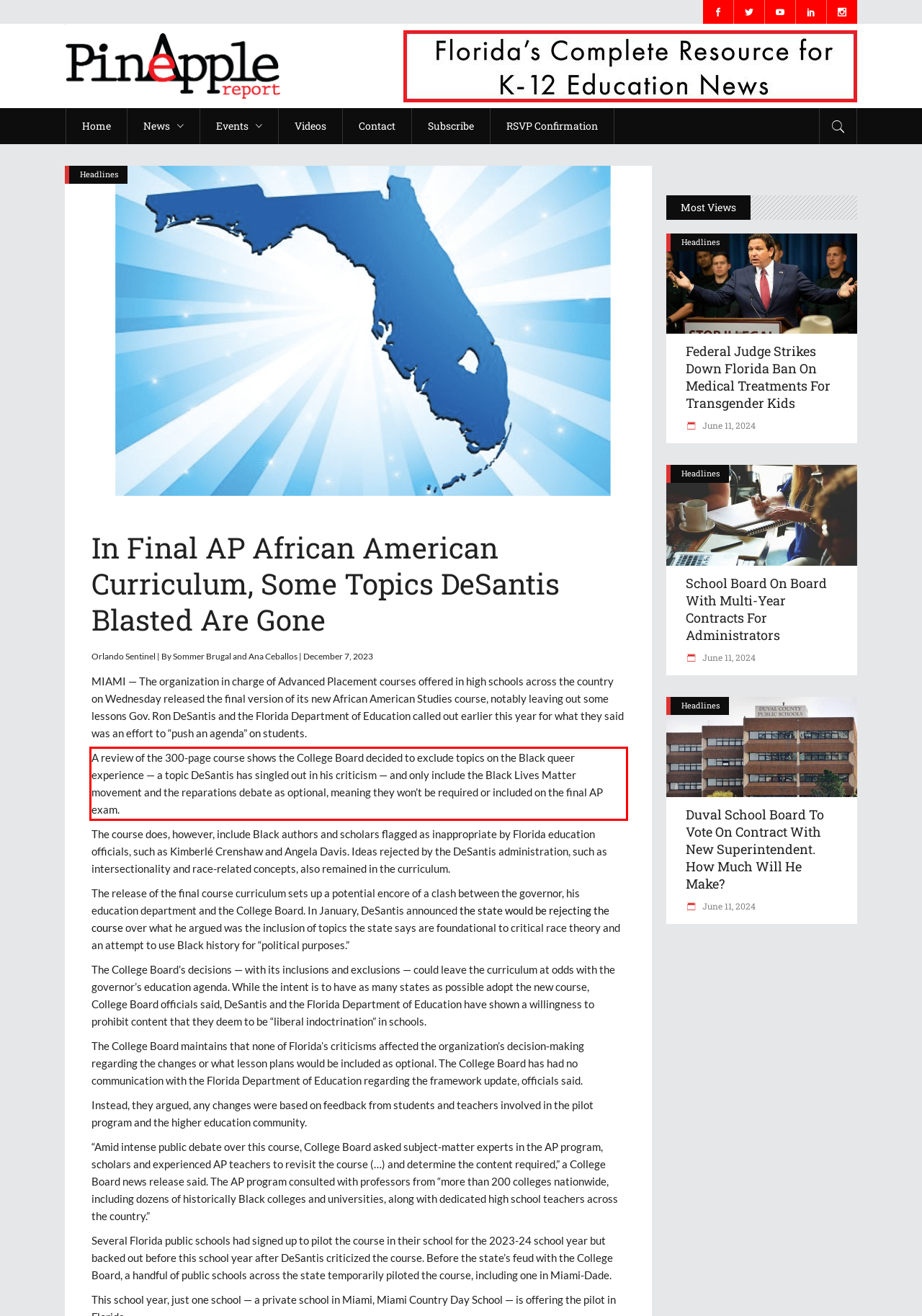Identify the text inside the red bounding box on the provided webpage screenshot by performing OCR.

A review of the 300-page course shows the College Board decided to exclude topics on the Black queer experience — a topic DeSantis has singled out in his criticism — and only include the Black Lives Matter movement and the reparations debate as optional, meaning they won’t be required or included on the final AP exam.